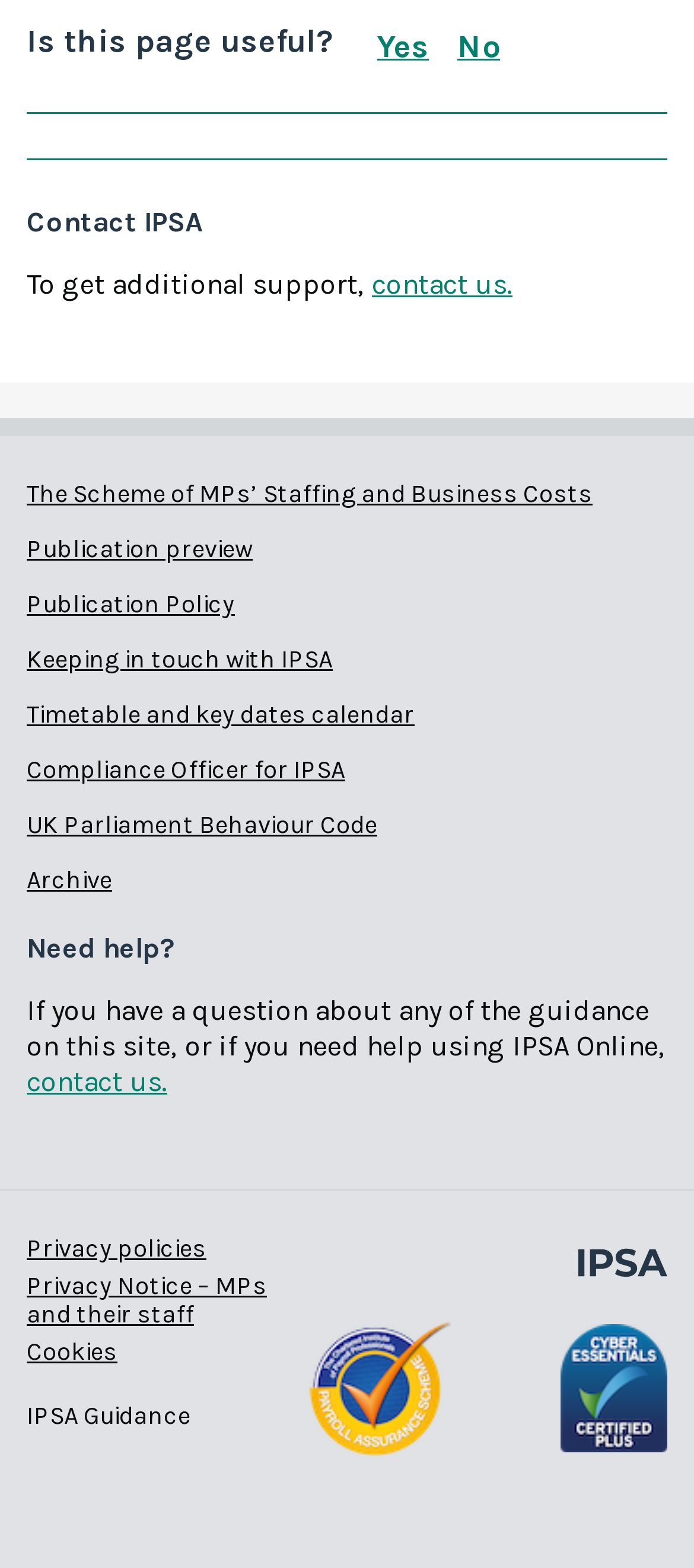Highlight the bounding box coordinates of the element that should be clicked to carry out the following instruction: "View 'The Scheme of MPs’ Staffing and Business Costs'". The coordinates must be given as four float numbers ranging from 0 to 1, i.e., [left, top, right, bottom].

[0.038, 0.306, 0.854, 0.325]